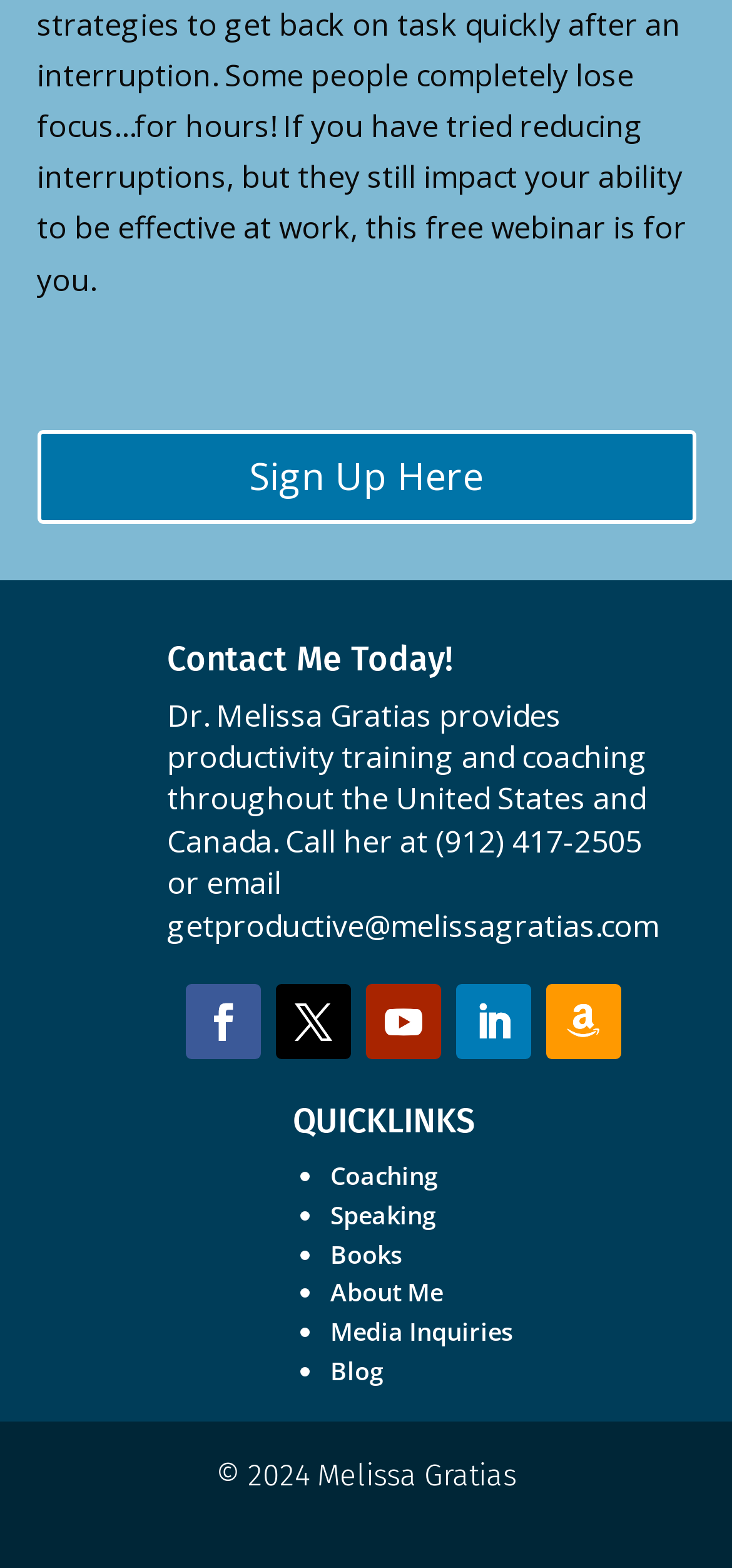Respond to the question with just a single word or phrase: 
What are the QUICKLINKS on the webpage?

Coaching, Speaking, Books, About Me, Media Inquiries, Blog